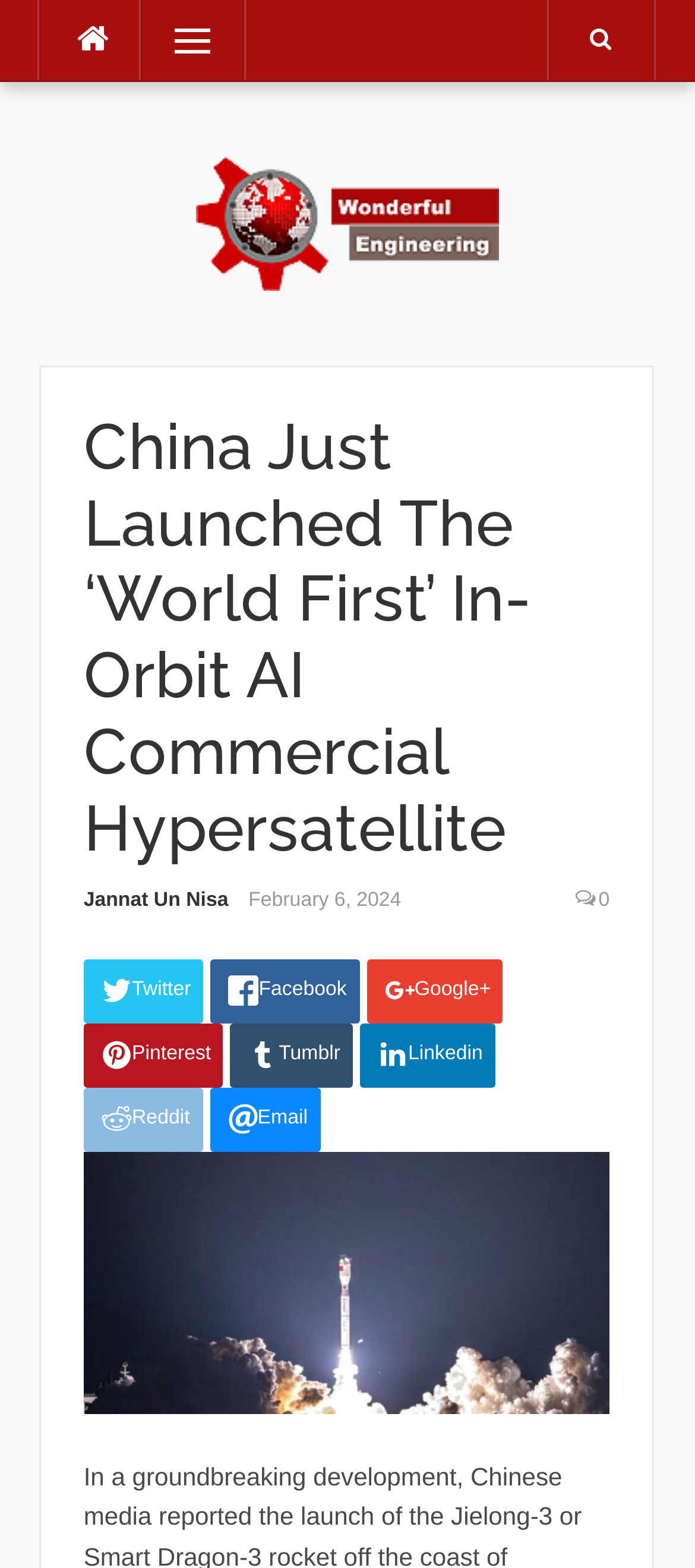Who is the author of the article?
Give a one-word or short phrase answer based on the image.

Jannat Un Nisa